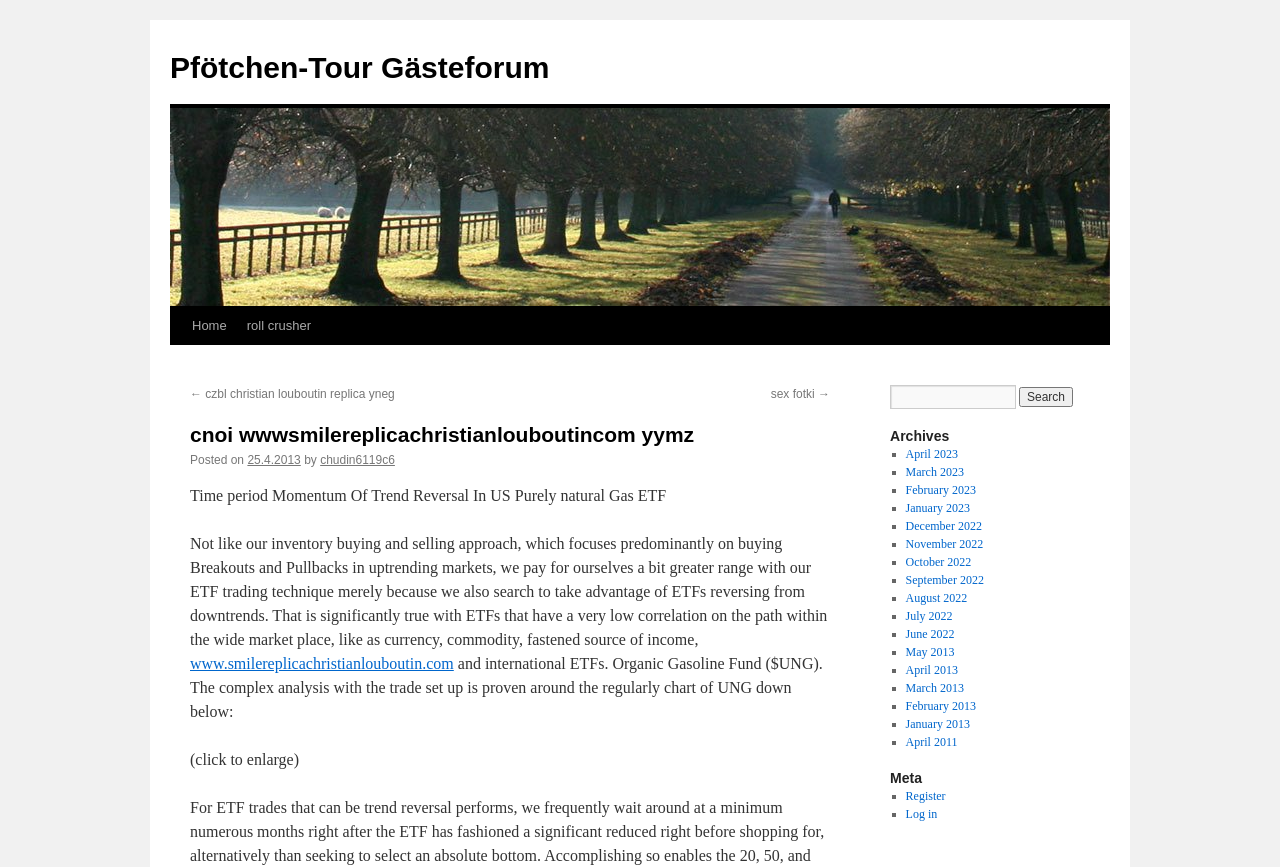Give a one-word or one-phrase response to the question: 
What is the topic of the article on the webpage?

Time period Momentum Of Trend Reversal In US Natural Gas ETF